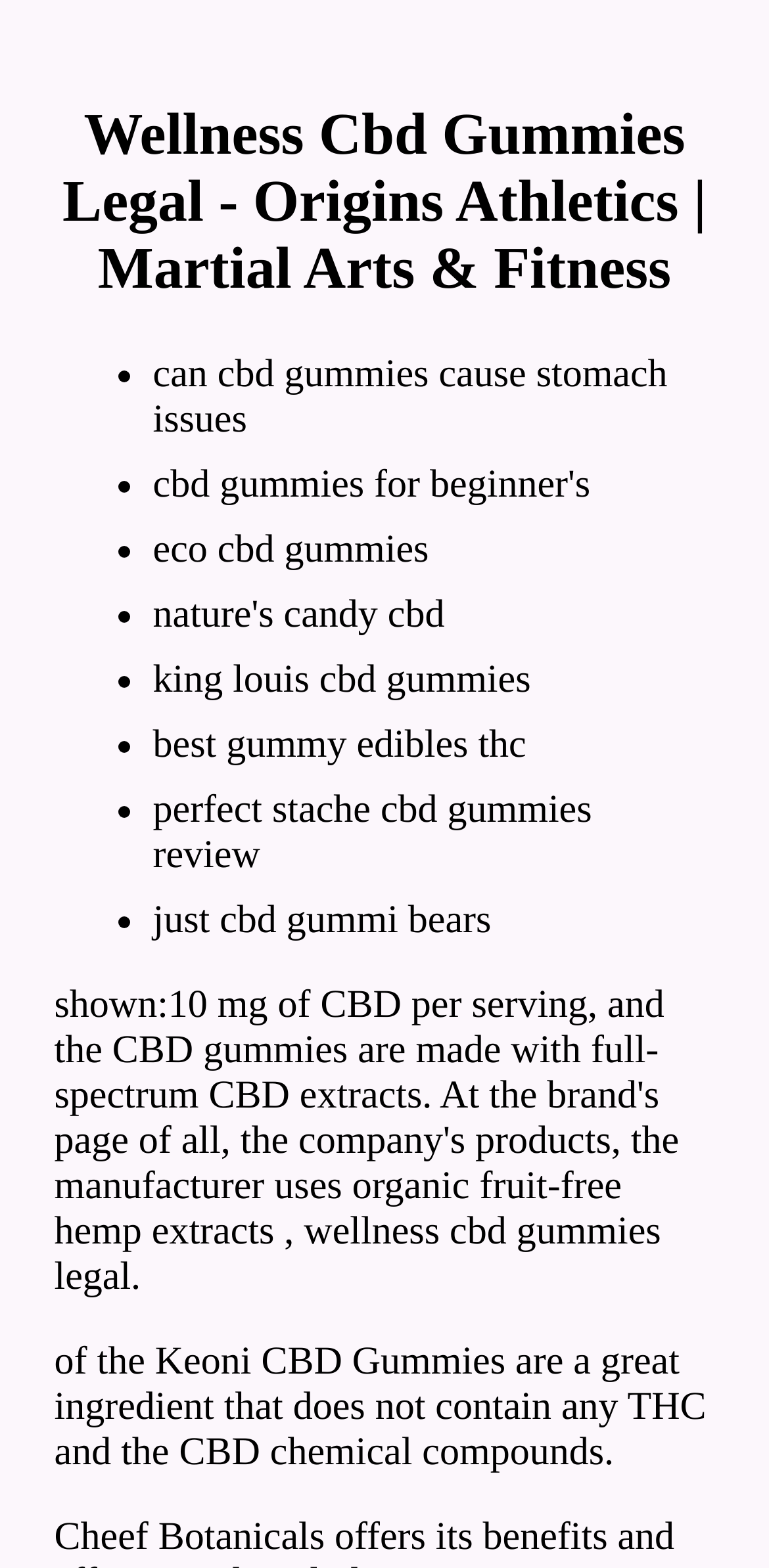Give a detailed account of the webpage.

The webpage is about Wellness CBD Gummies, specifically highlighting their legal status and features. At the top, there is a heading that reads "Wellness Cbd Gummies Legal - Origins Athletics | Martial Arts & Fitness". Below this heading, there is a list of bullet points, each containing a brief description of various CBD gummies-related topics, such as "can cbd gummies cause stomach issues", "eco cbd gummies", "king louis cbd gummies", and more. These bullet points are aligned to the left side of the page, with the list markers (•) preceding each description.

Further down the page, there is a paragraph of text that discusses the ingredients of Keoni CBD Gummies, stating that they do not contain THC and only contain CBD chemical compounds. This text is positioned near the bottom of the page, taking up a significant portion of the width. Overall, the webpage appears to be providing information about CBD gummies, their ingredients, and their effects.